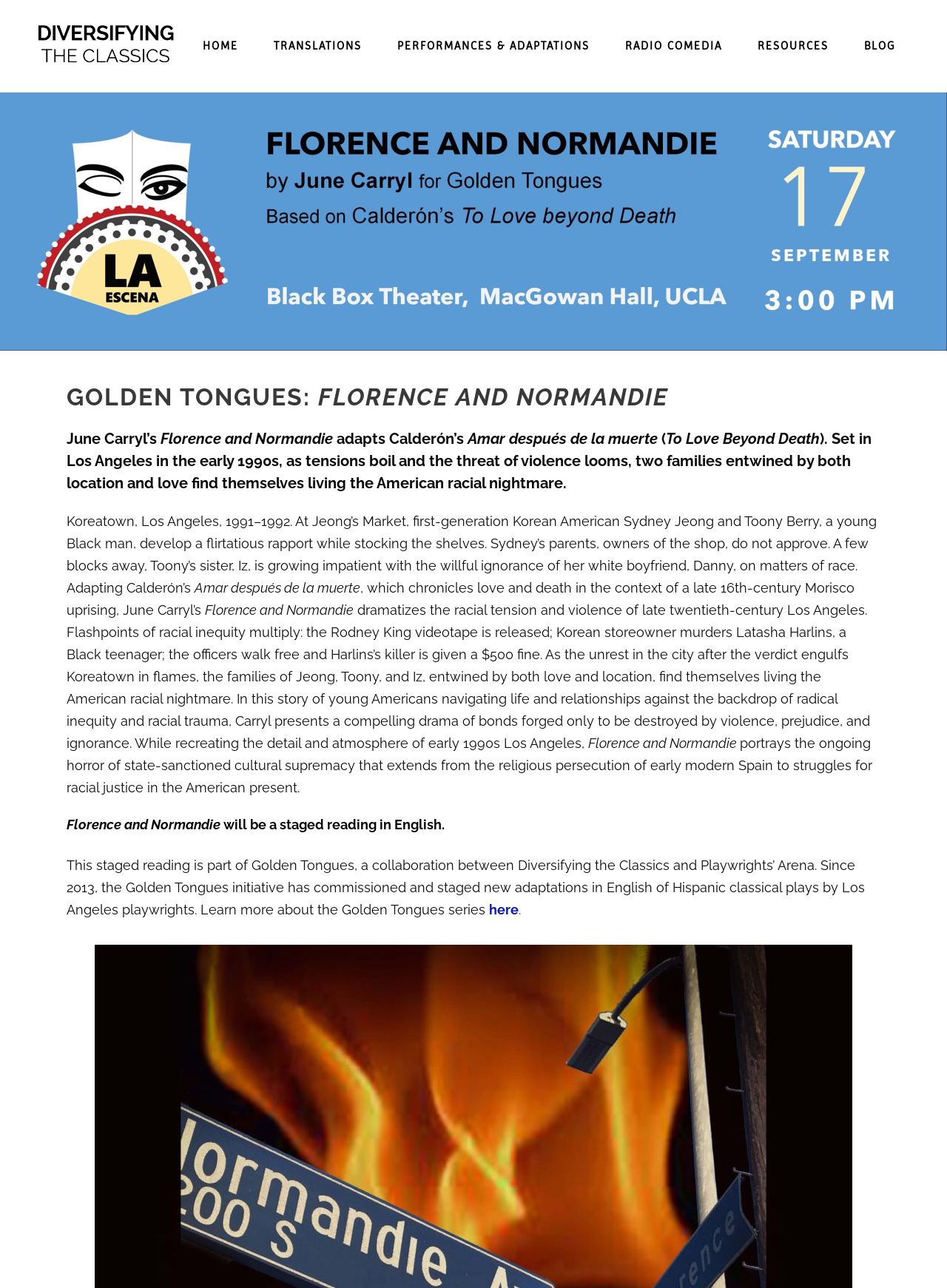Extract the bounding box coordinates of the UI element described: "Resources". Provide the coordinates in the format [left, top, right, bottom] with values ranging from 0 to 1.

[0.781, 0.0, 0.894, 0.072]